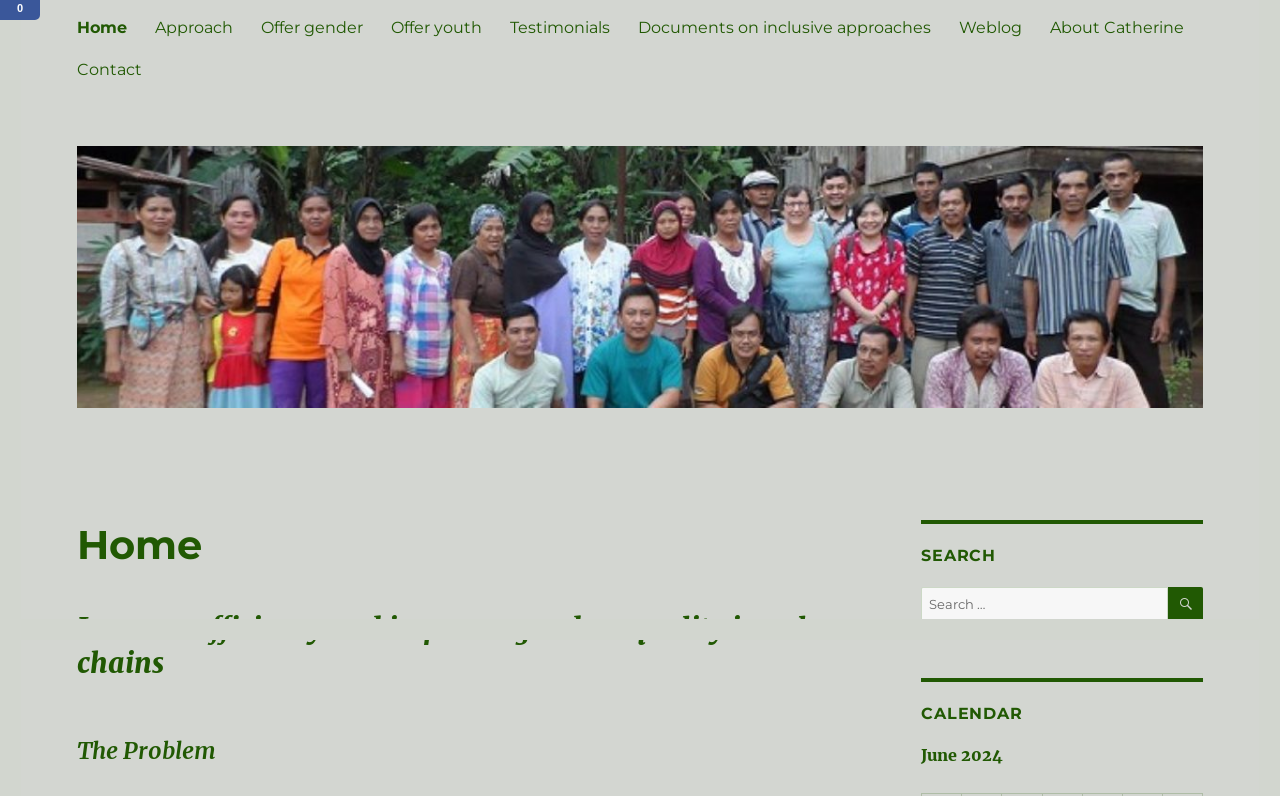Extract the bounding box coordinates of the UI element described: "Documents on inclusive approaches". Provide the coordinates in the format [left, top, right, bottom] with values ranging from 0 to 1.

[0.447, 0.008, 0.67, 0.06]